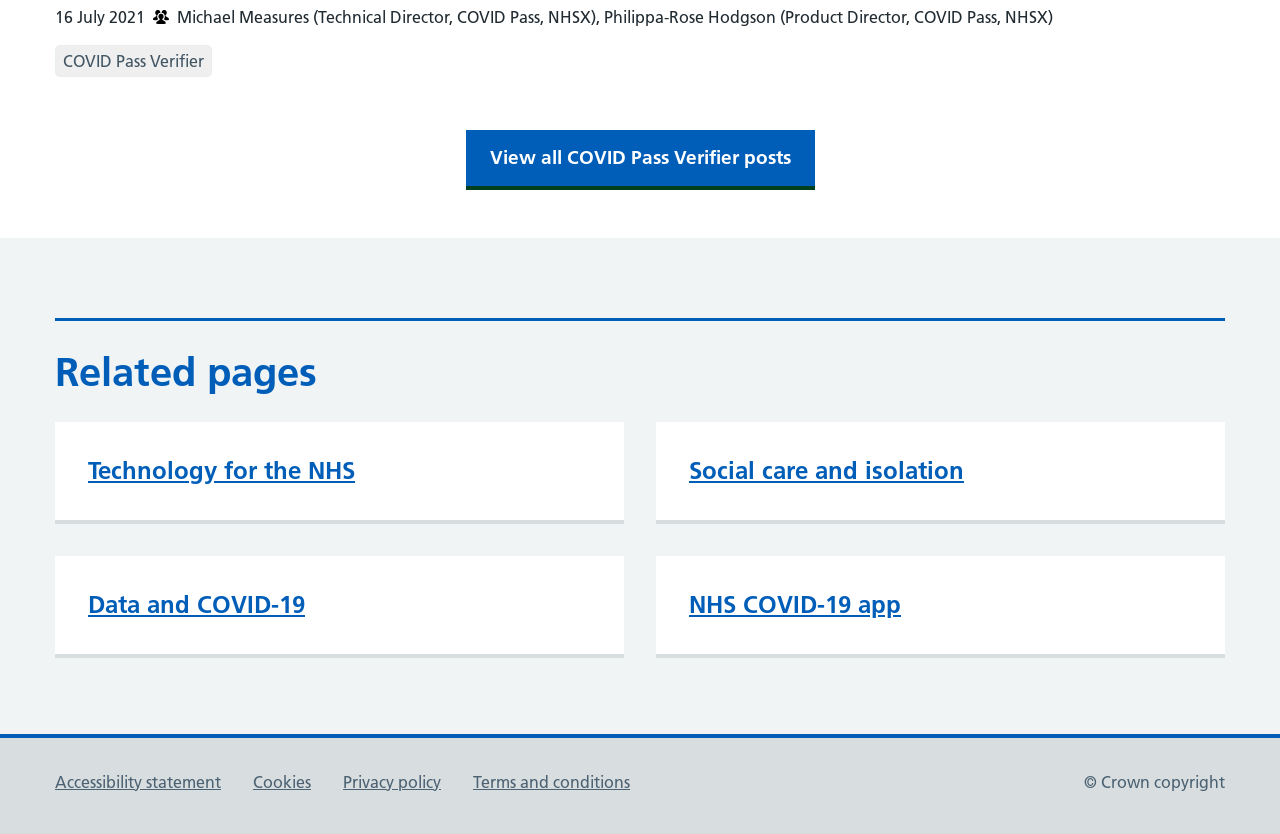Determine the bounding box coordinates of the section to be clicked to follow the instruction: "View COVID Pass Verifier posts". The coordinates should be given as four float numbers between 0 and 1, formatted as [left, top, right, bottom].

[0.364, 0.155, 0.636, 0.222]